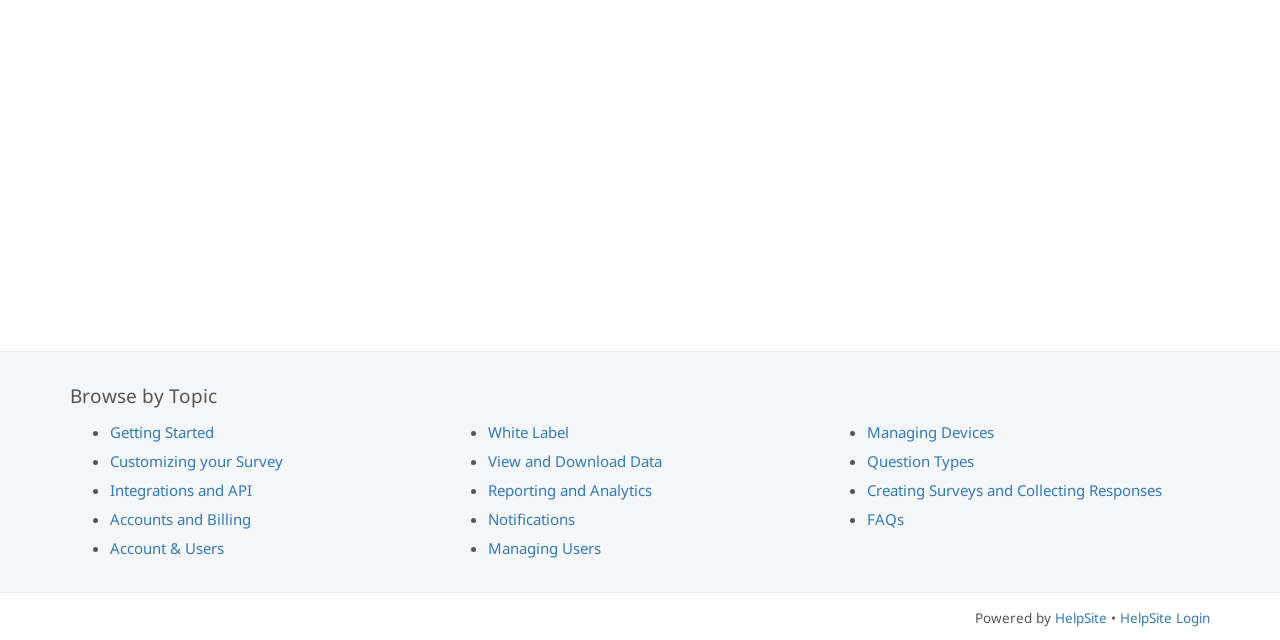Please find the bounding box for the following UI element description. Provide the coordinates in (top-left x, top-left y, bottom-right x, bottom-right y) format, with values between 0 and 1: PTI Vice Chairman Shah Mehmood

None